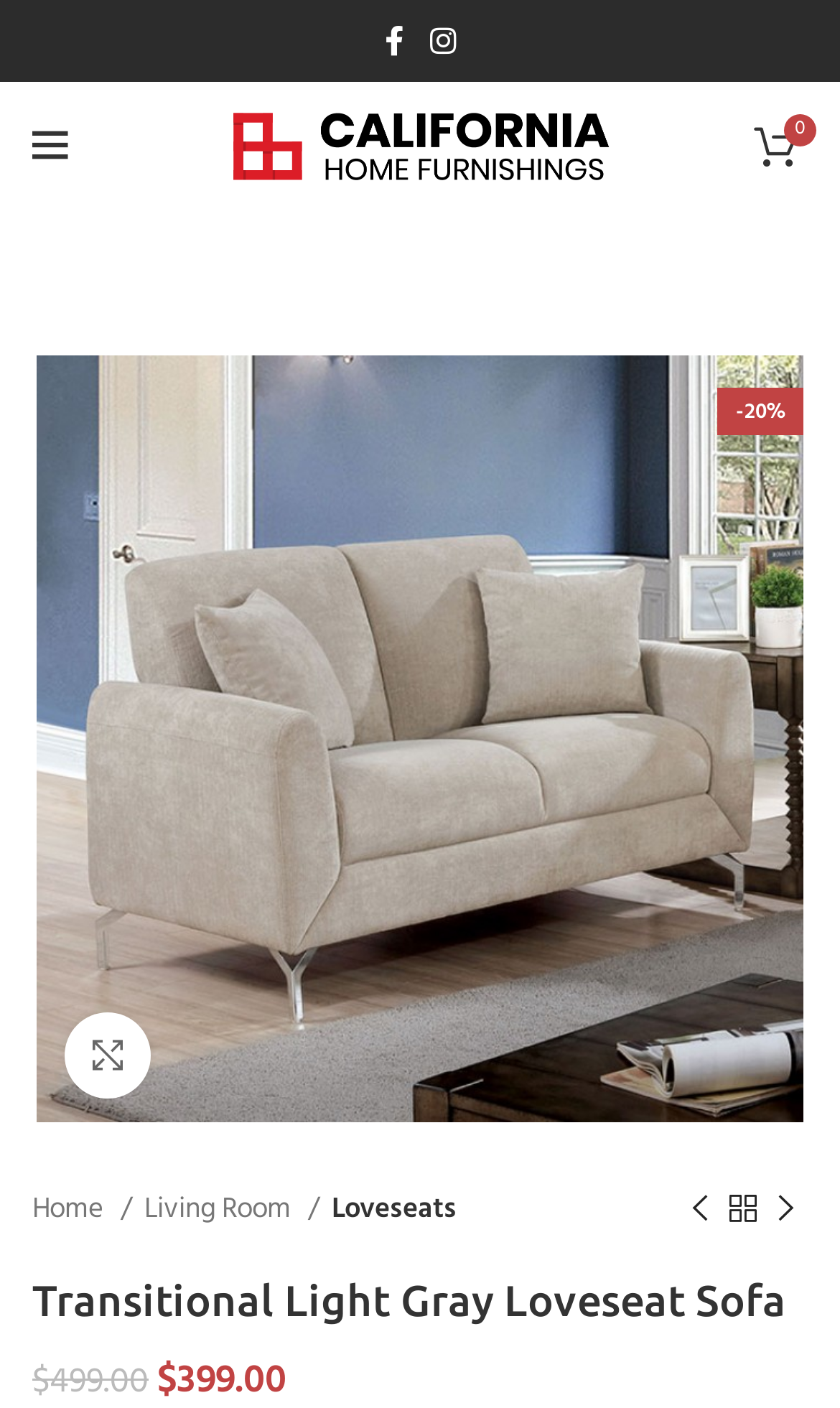Can you provide the bounding box coordinates for the element that should be clicked to implement the instruction: "Click the Facebook social link"?

[0.442, 0.009, 0.496, 0.049]